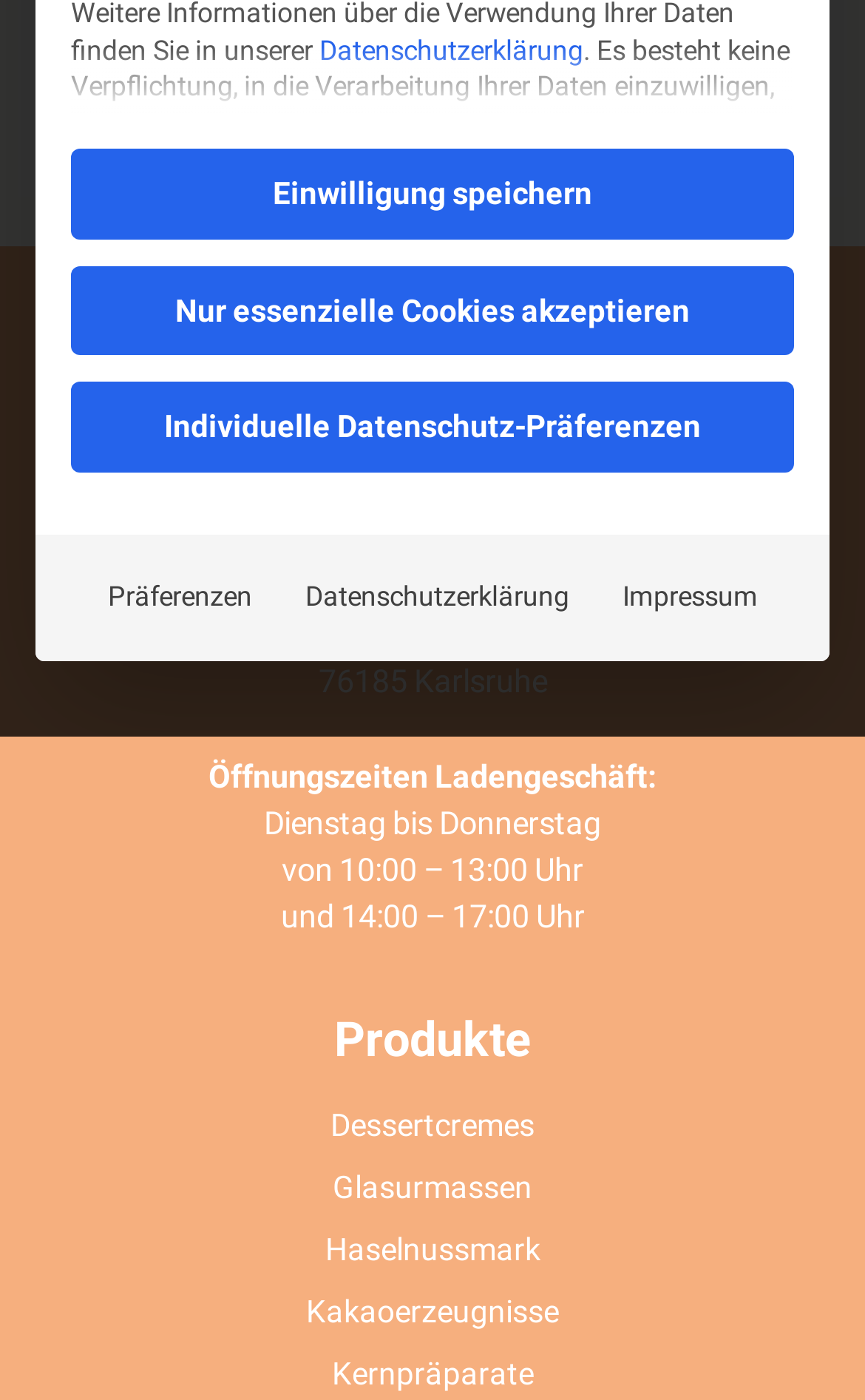Using the description: "parent_node: Externe Medien name="external-media"", identify the bounding box of the corresponding UI element in the screenshot.

[0.082, 0.621, 0.133, 0.653]